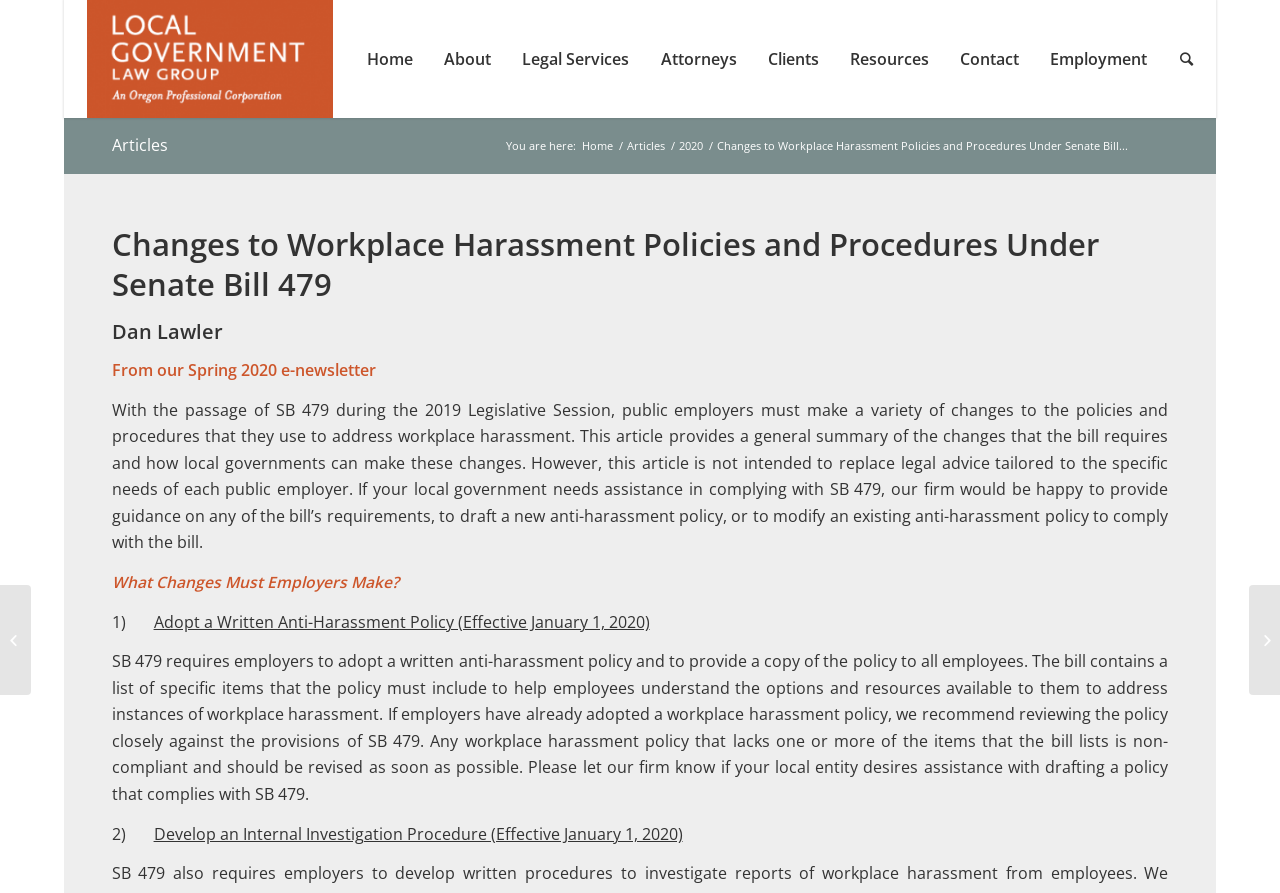Pinpoint the bounding box coordinates of the clickable element needed to complete the instruction: "Click on the 'Home' link". The coordinates should be provided as four float numbers between 0 and 1: [left, top, right, bottom].

[0.275, 0.0, 0.335, 0.132]